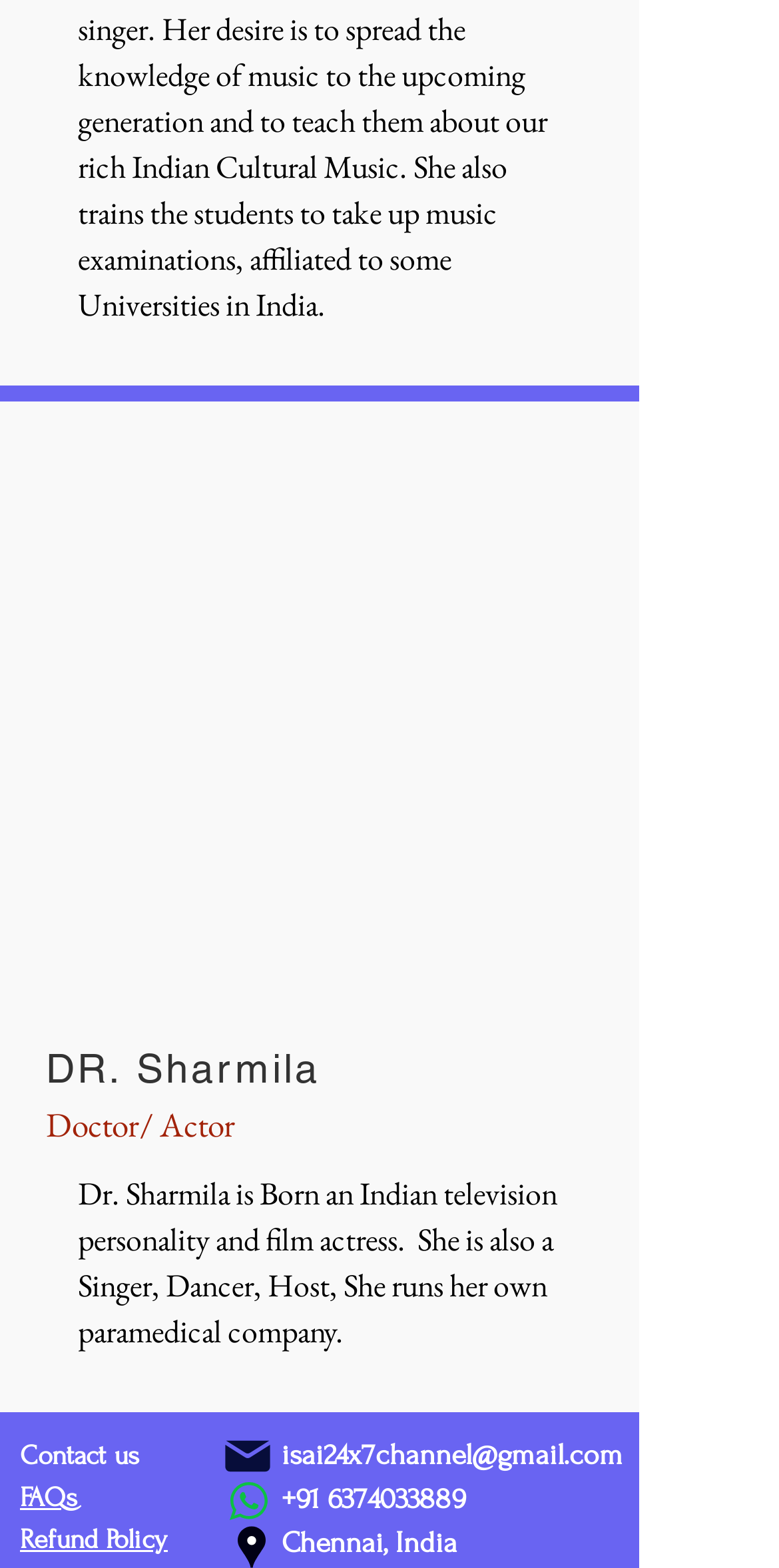Based on what you see in the screenshot, provide a thorough answer to this question: What is the location of Dr. Sharmila's company?

The StaticText element with the text 'Chennai, India' is located under the heading with the phone number and email address, which suggests that this is the location of Dr. Sharmila's company.